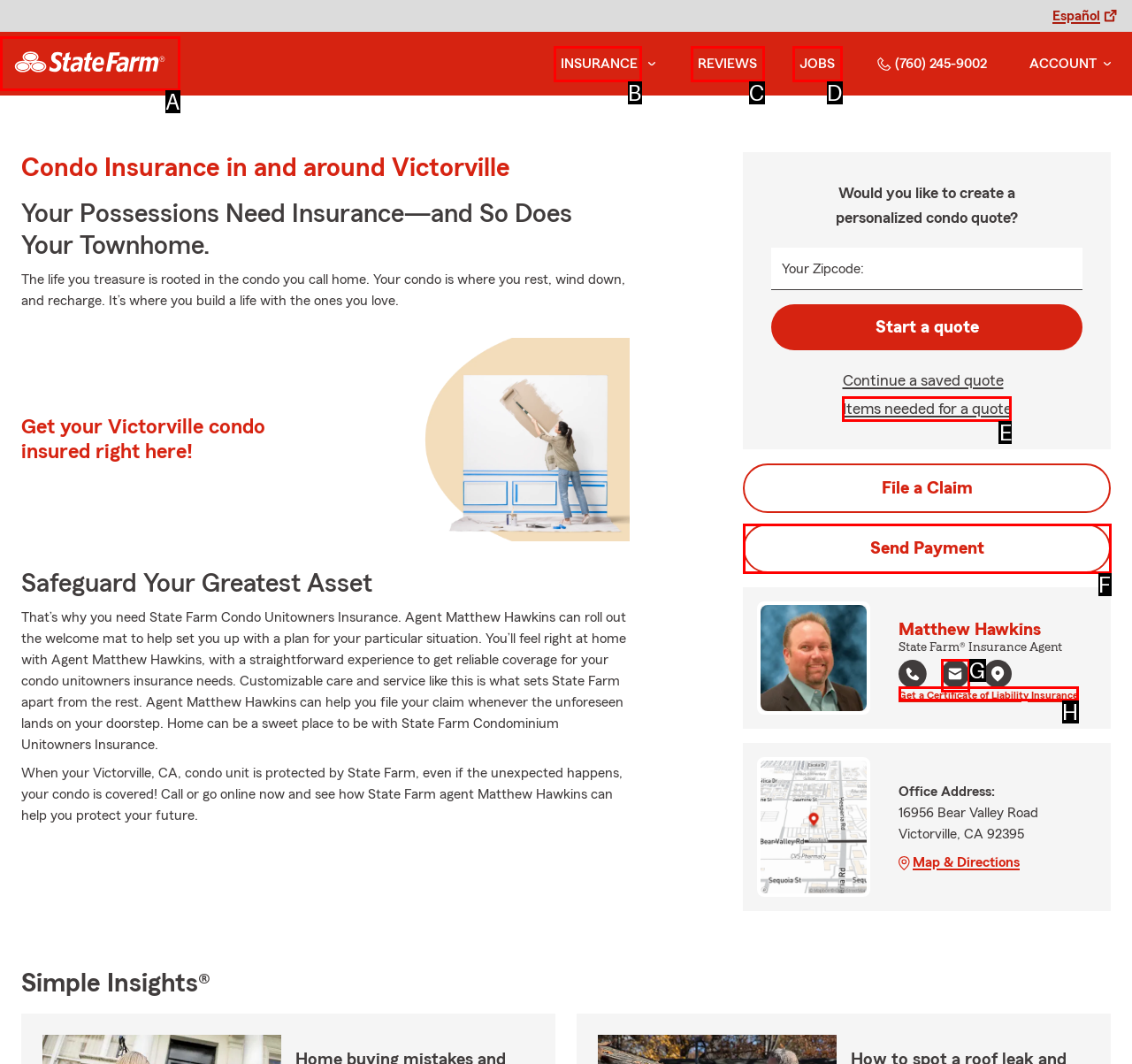Which UI element matches this description: Items needed for a quote?
Reply with the letter of the correct option directly.

E